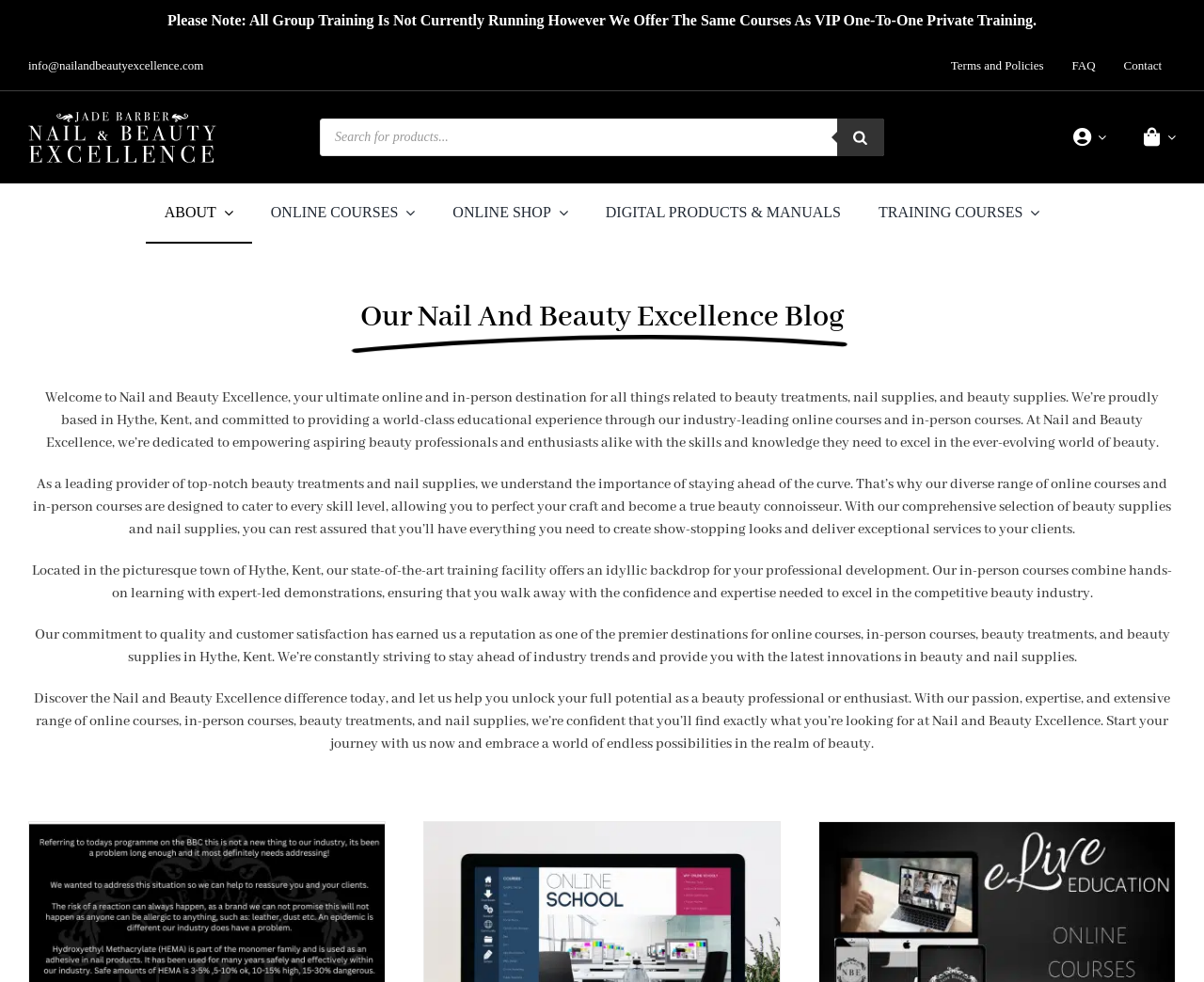Use a single word or phrase to answer the question: 
What is the company's email address?

info@nailandbeautyexcellence.com